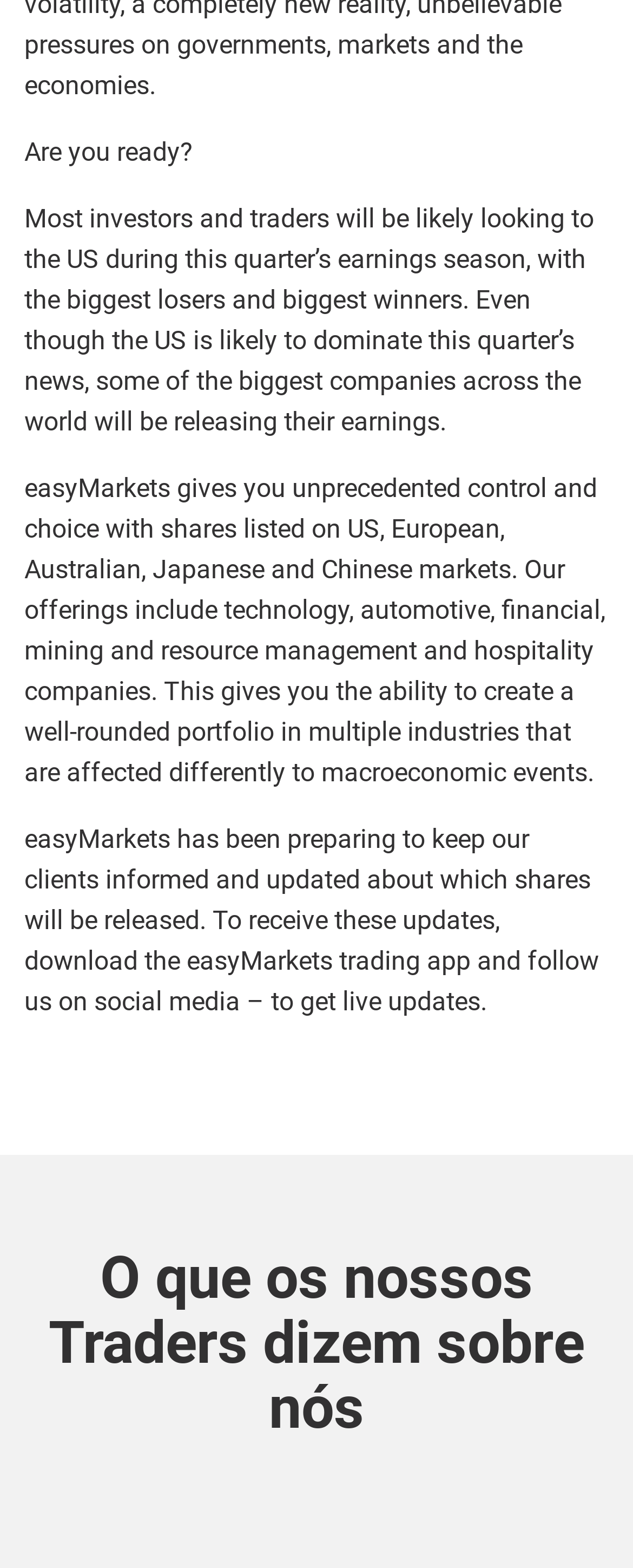Using the webpage screenshot, find the UI element described by Conversar Agora!. Provide the bounding box coordinates in the format (top-left x, top-left y, bottom-right x, bottom-right y), ensuring all values are floating point numbers between 0 and 1.

[0.397, 0.149, 0.718, 0.191]